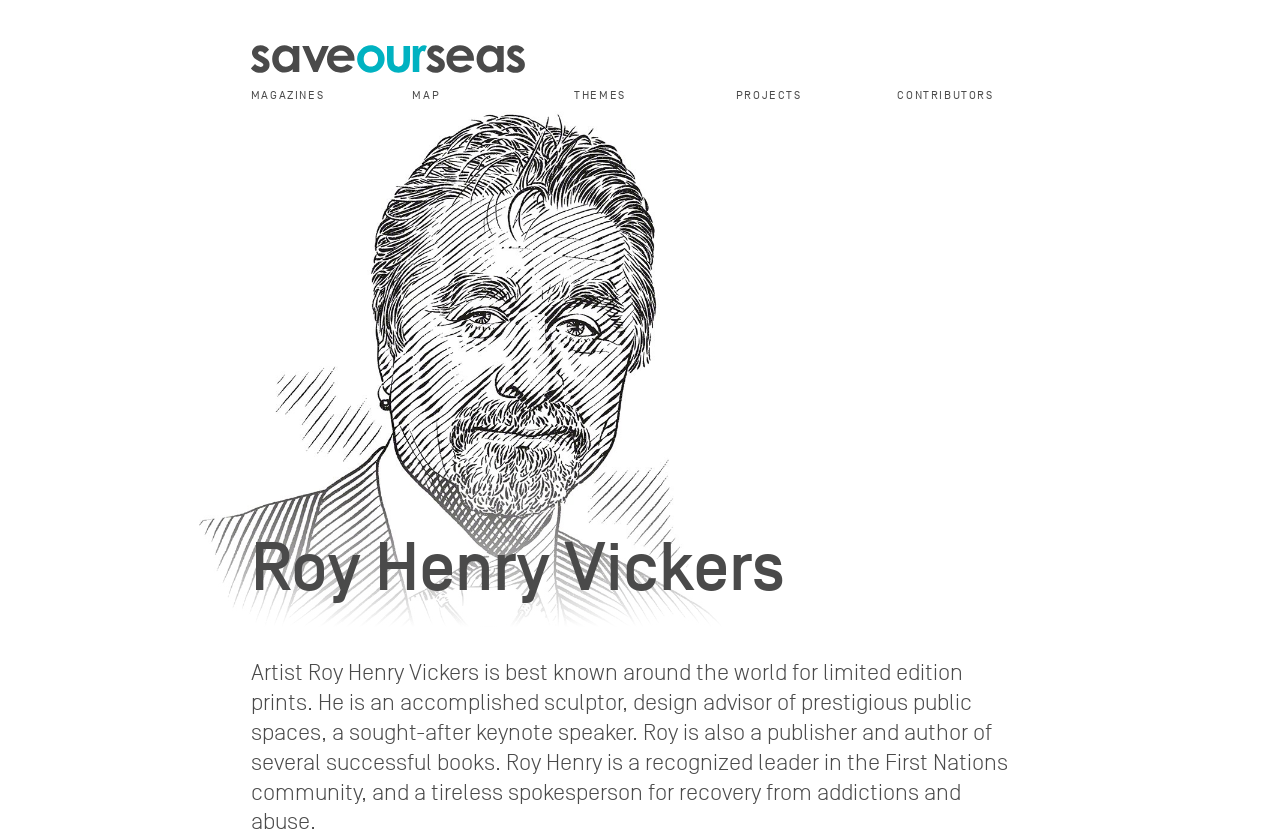Determine the coordinates of the bounding box for the clickable area needed to execute this instruction: "read about Roy Henry Vickers".

[0.196, 0.648, 0.615, 0.722]